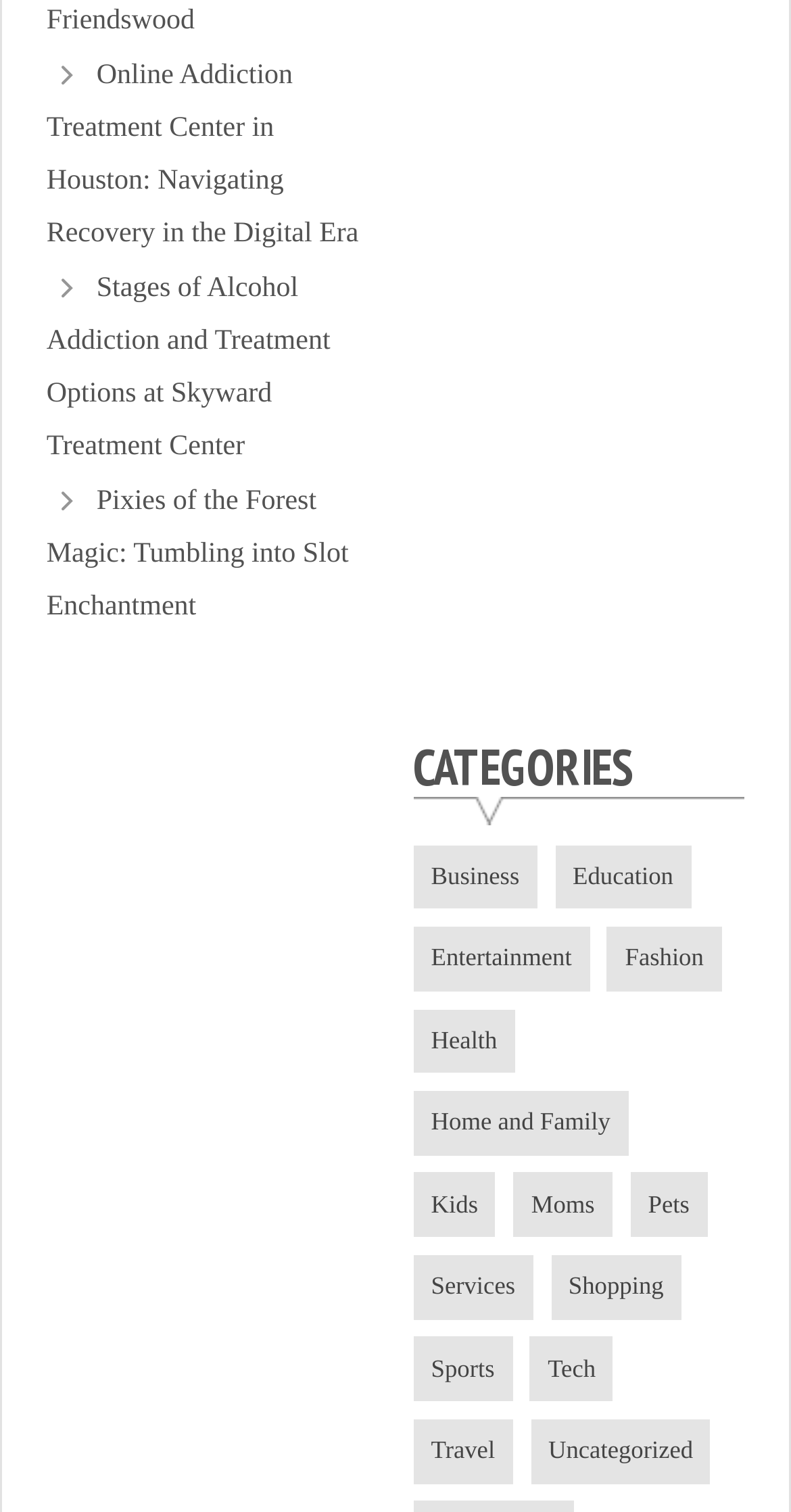Please locate the clickable area by providing the bounding box coordinates to follow this instruction: "Visit the 'Business' page".

[0.522, 0.559, 0.679, 0.601]